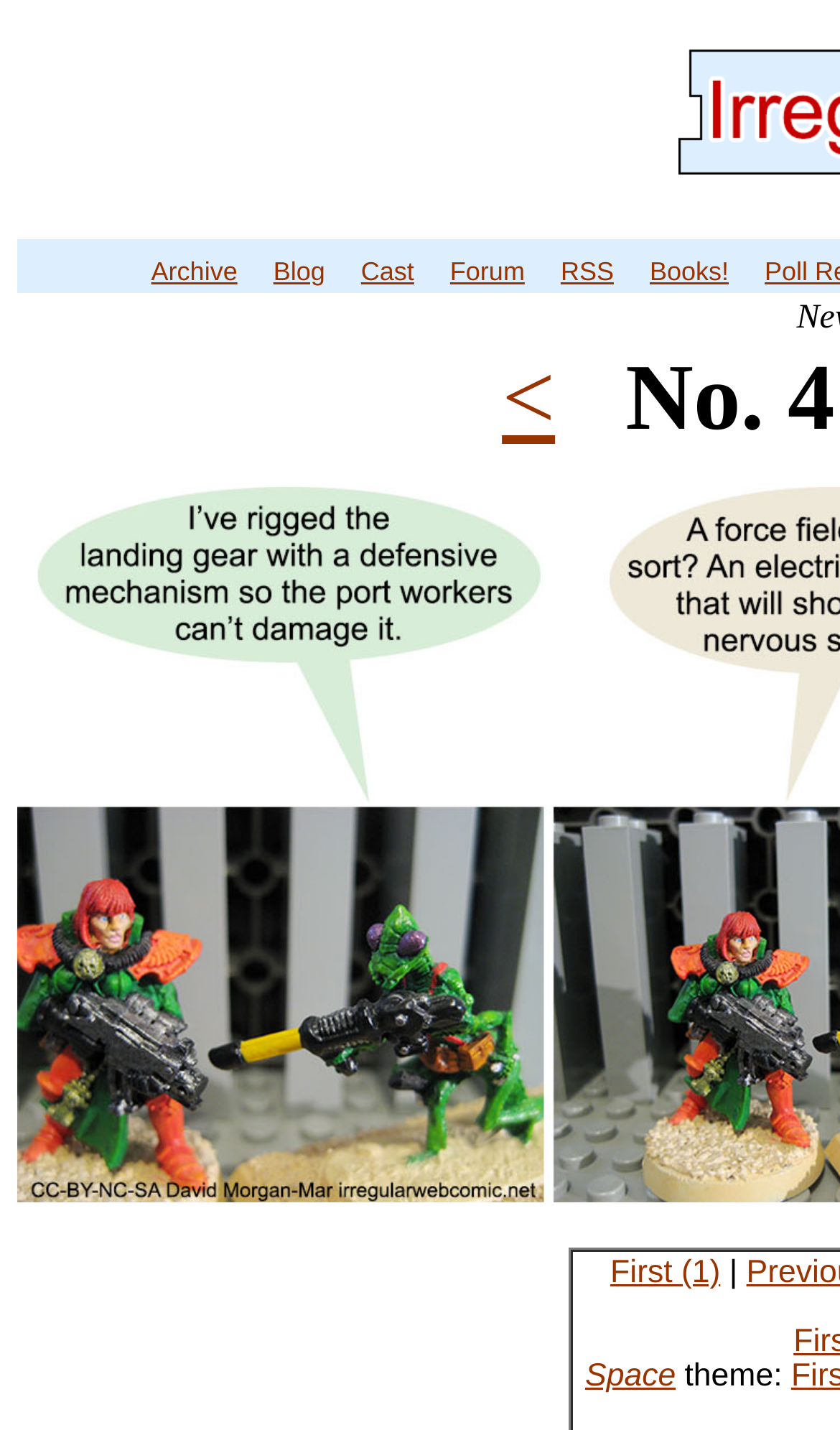What type of content is likely featured on this website?
Please use the visual content to give a single word or phrase answer.

Comic strips